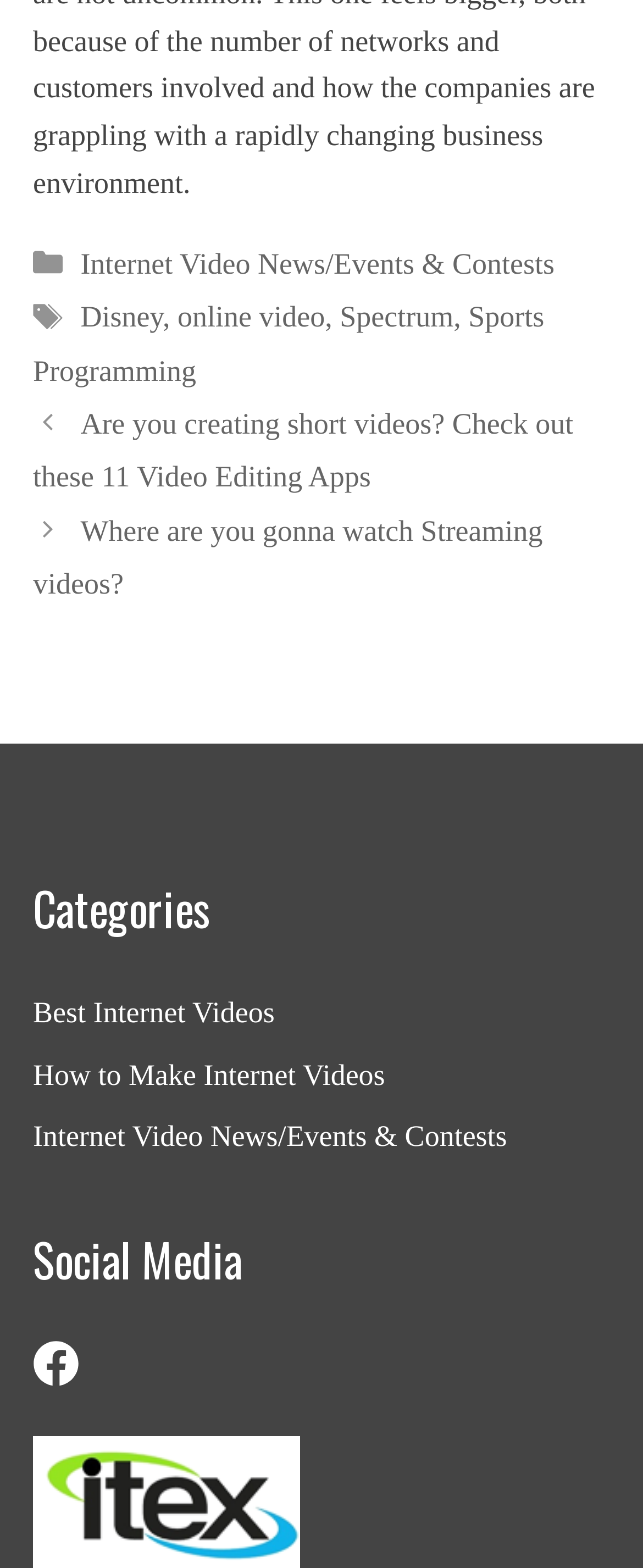How many complementary sections are there on the webpage?
Answer with a single word or phrase, using the screenshot for reference.

4